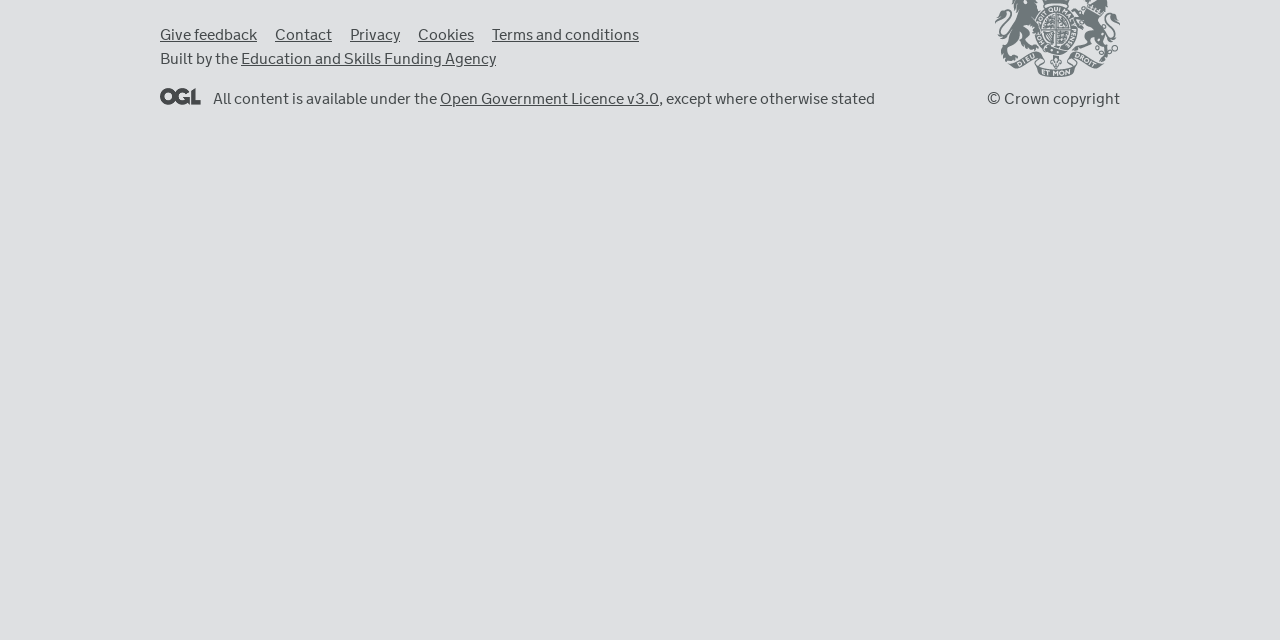Show the bounding box coordinates for the HTML element as described: "Open Government Licence v3.0".

[0.344, 0.139, 0.515, 0.172]